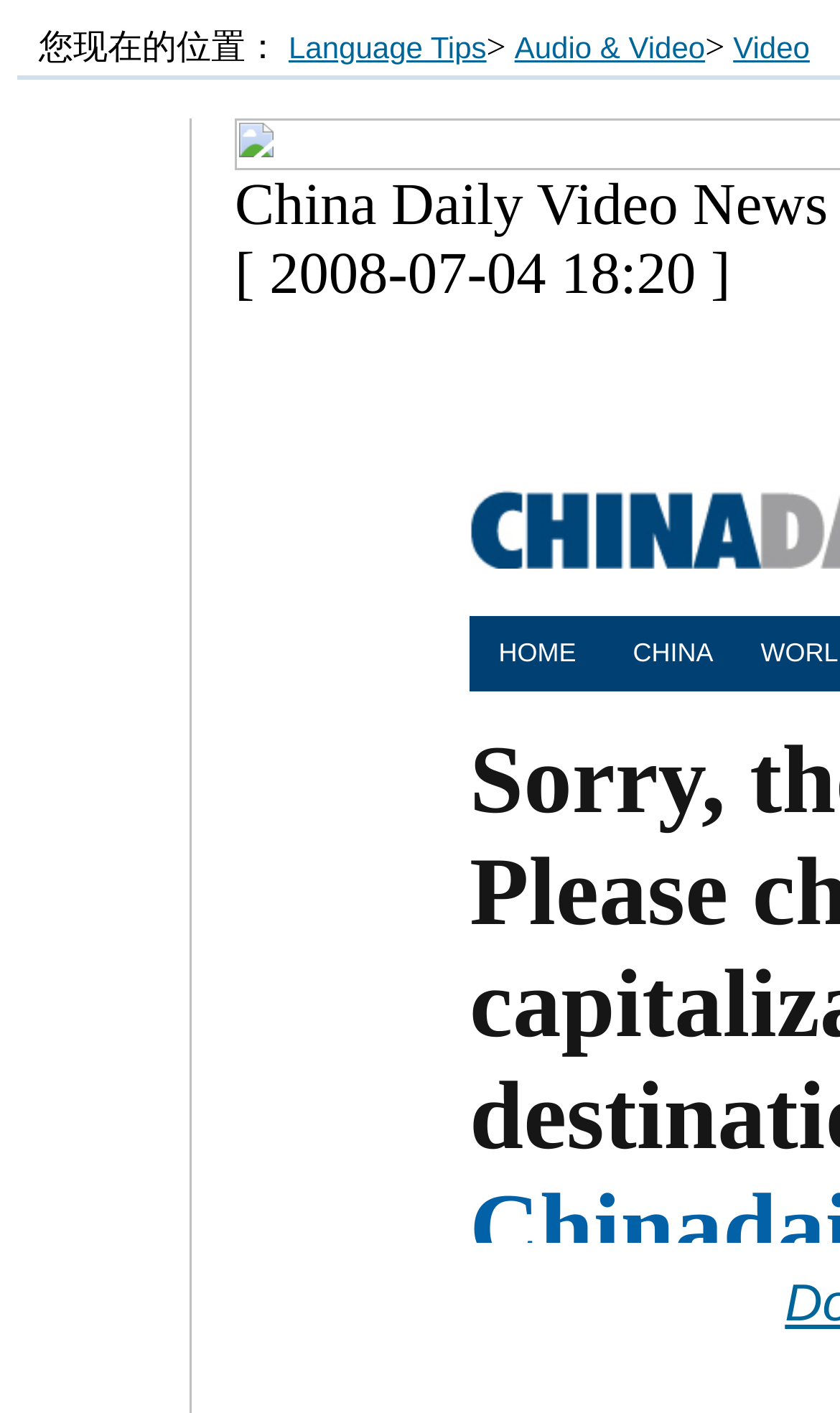What is the date of the news?
Can you offer a detailed and complete answer to this question?

I found the date of the news by looking at the StaticText element with the content '[ 2008-07-04 18:20 ]' which is located at the bounding box coordinates [0.279, 0.169, 0.87, 0.216]. This text is likely to be the timestamp of the news article.